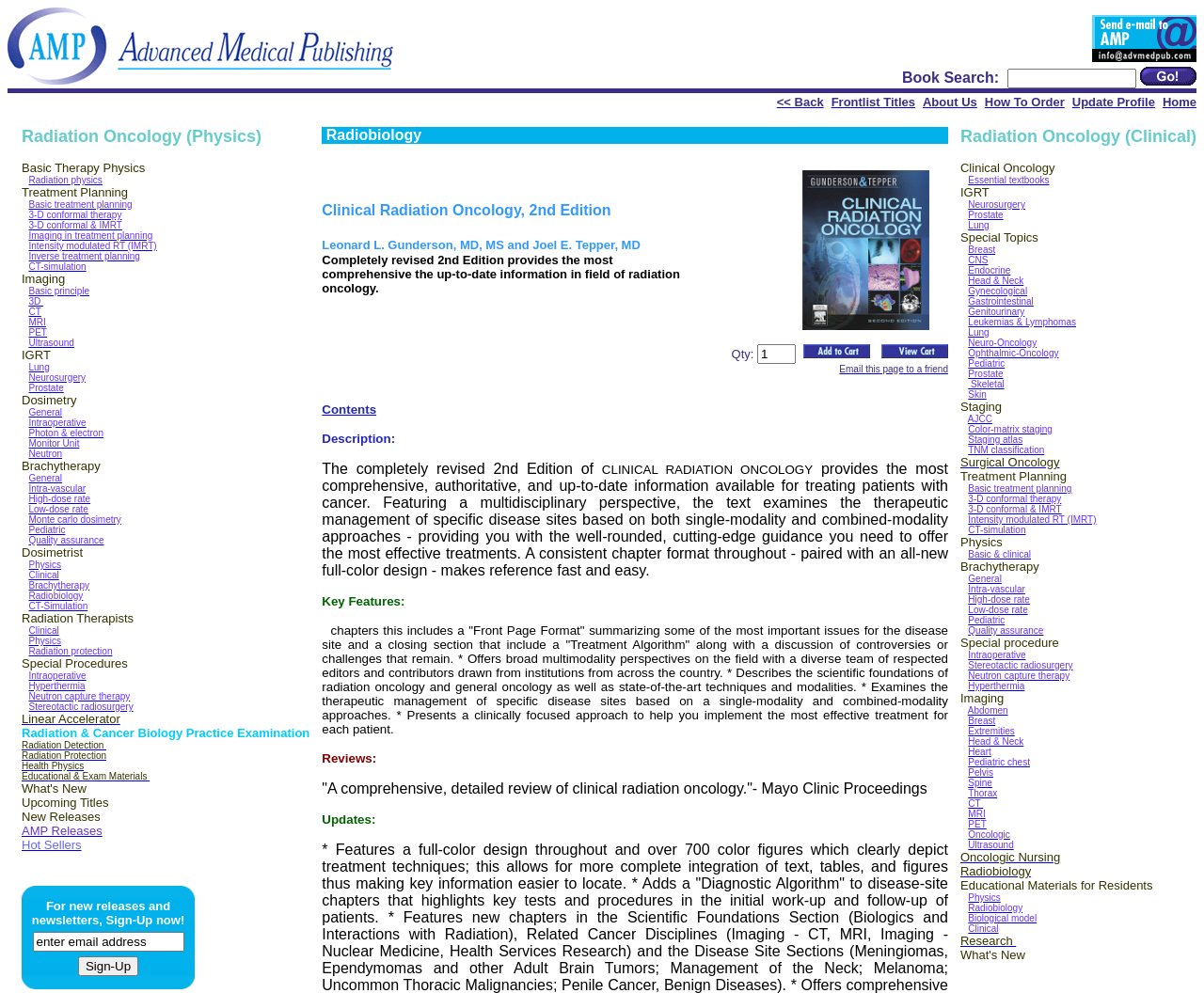Given the element description Educational & Exam Materials, predict the bounding box coordinates for the UI element in the webpage screenshot. The format should be (top-left x, top-left y, bottom-right x, bottom-right y), and the values should be between 0 and 1.

[0.018, 0.772, 0.124, 0.788]